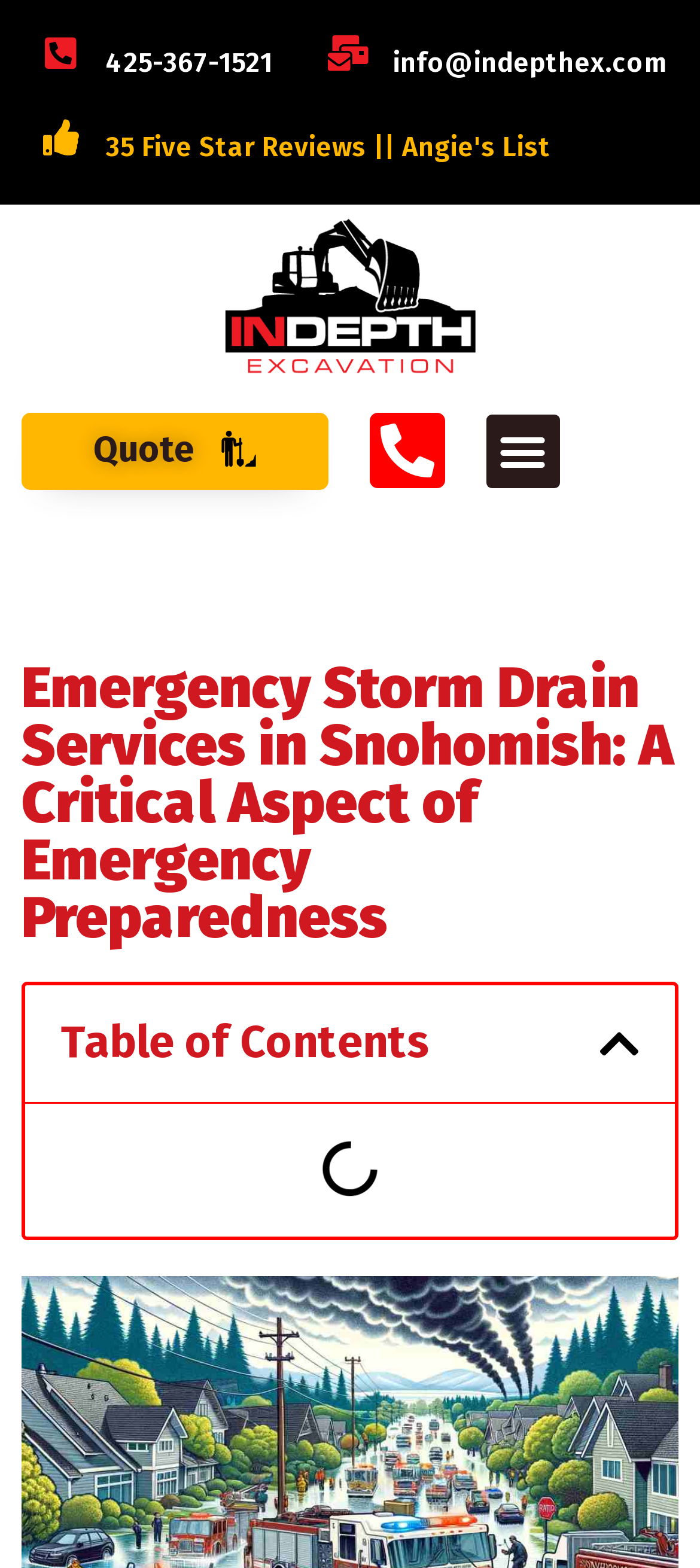Extract the heading text from the webpage.

Emergency Storm Drain Services in Snohomish: A Critical Aspect of Emergency Preparedness